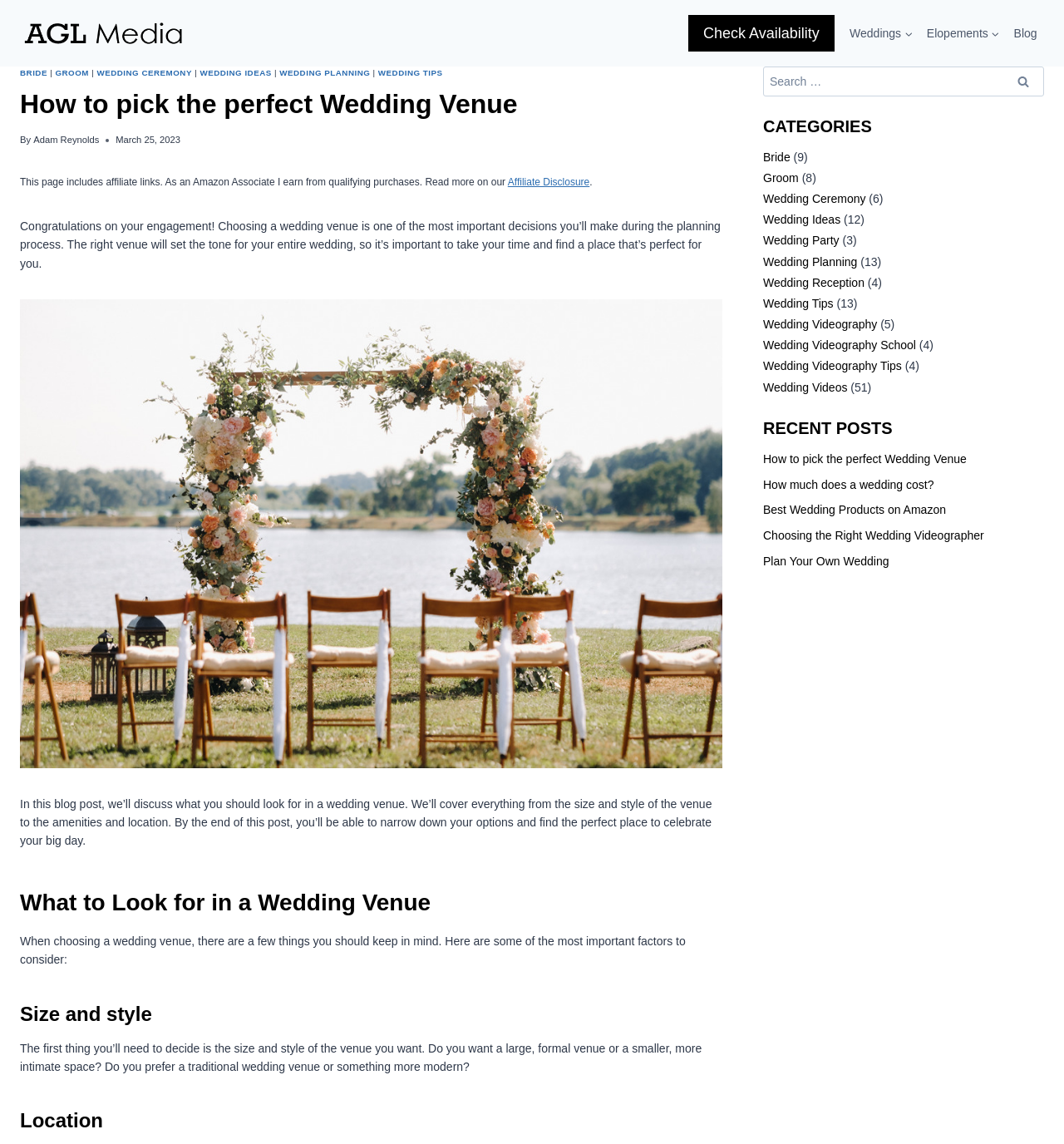What is the topic of the blog post?
Give a one-word or short phrase answer based on the image.

Choosing a wedding venue